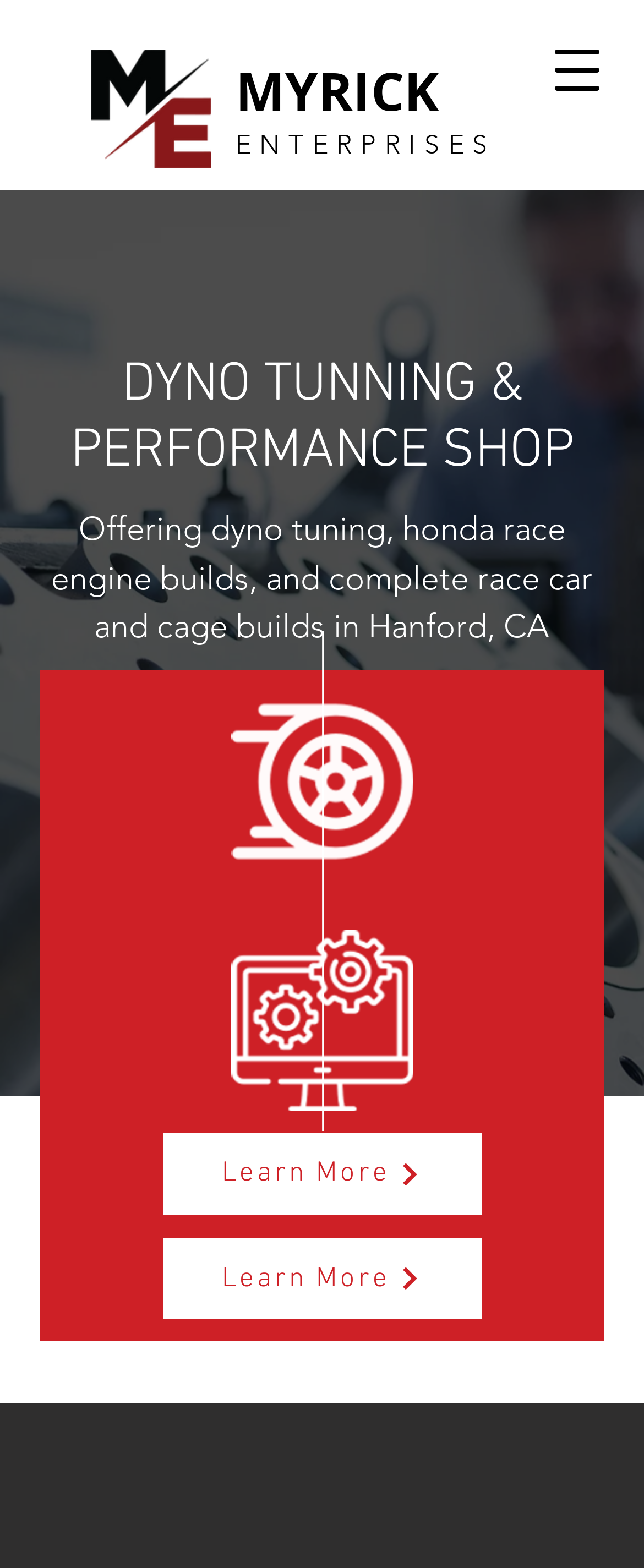Please find the bounding box coordinates in the format (top-left x, top-left y, bottom-right x, bottom-right y) for the given element description. Ensure the coordinates are floating point numbers between 0 and 1. Description: parent_node: MYRICK aria-label="Open navigation menu"

[0.672, 0.011, 0.8, 0.063]